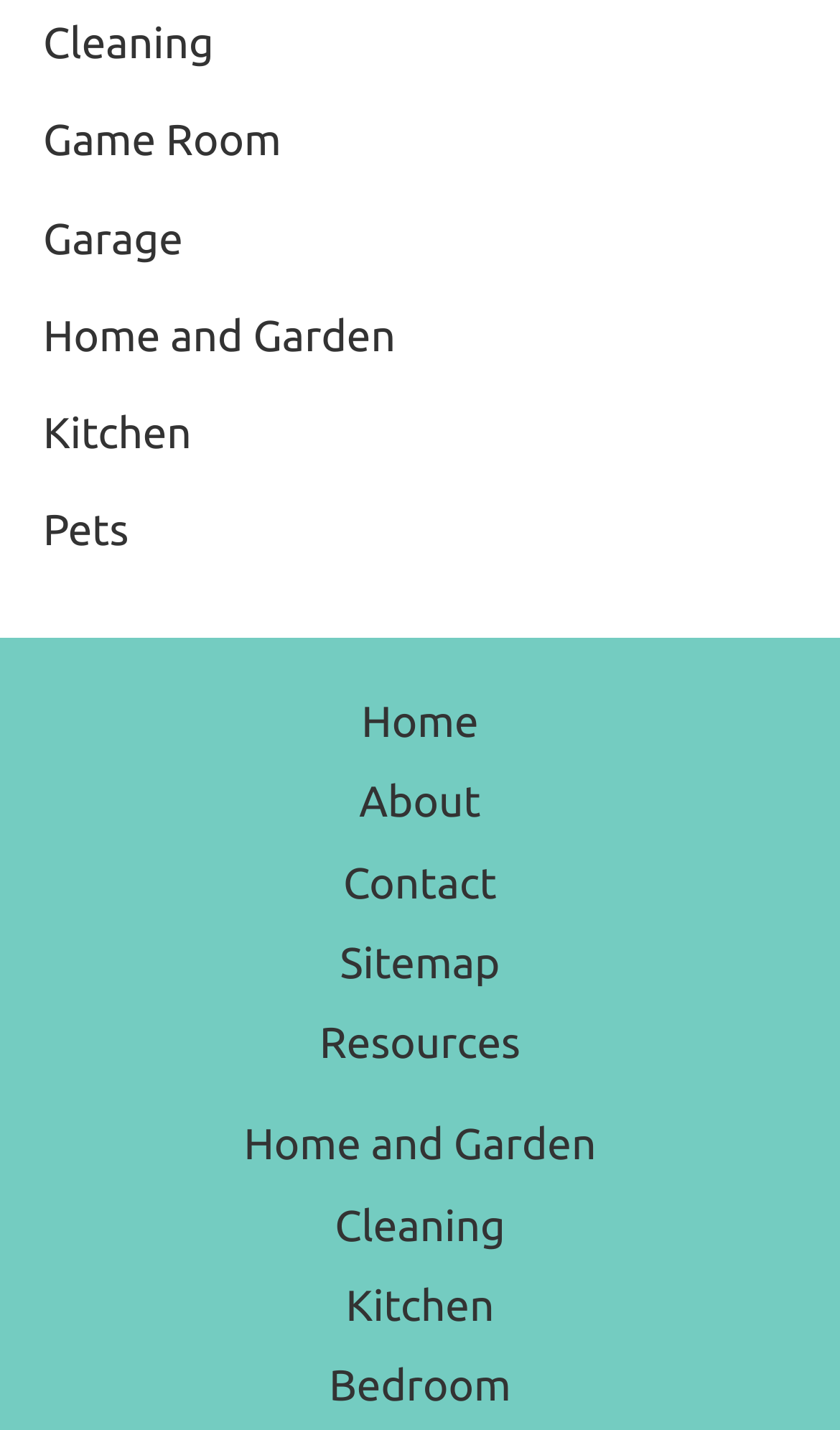Respond with a single word or phrase to the following question: How many sections are in the footer menu?

5